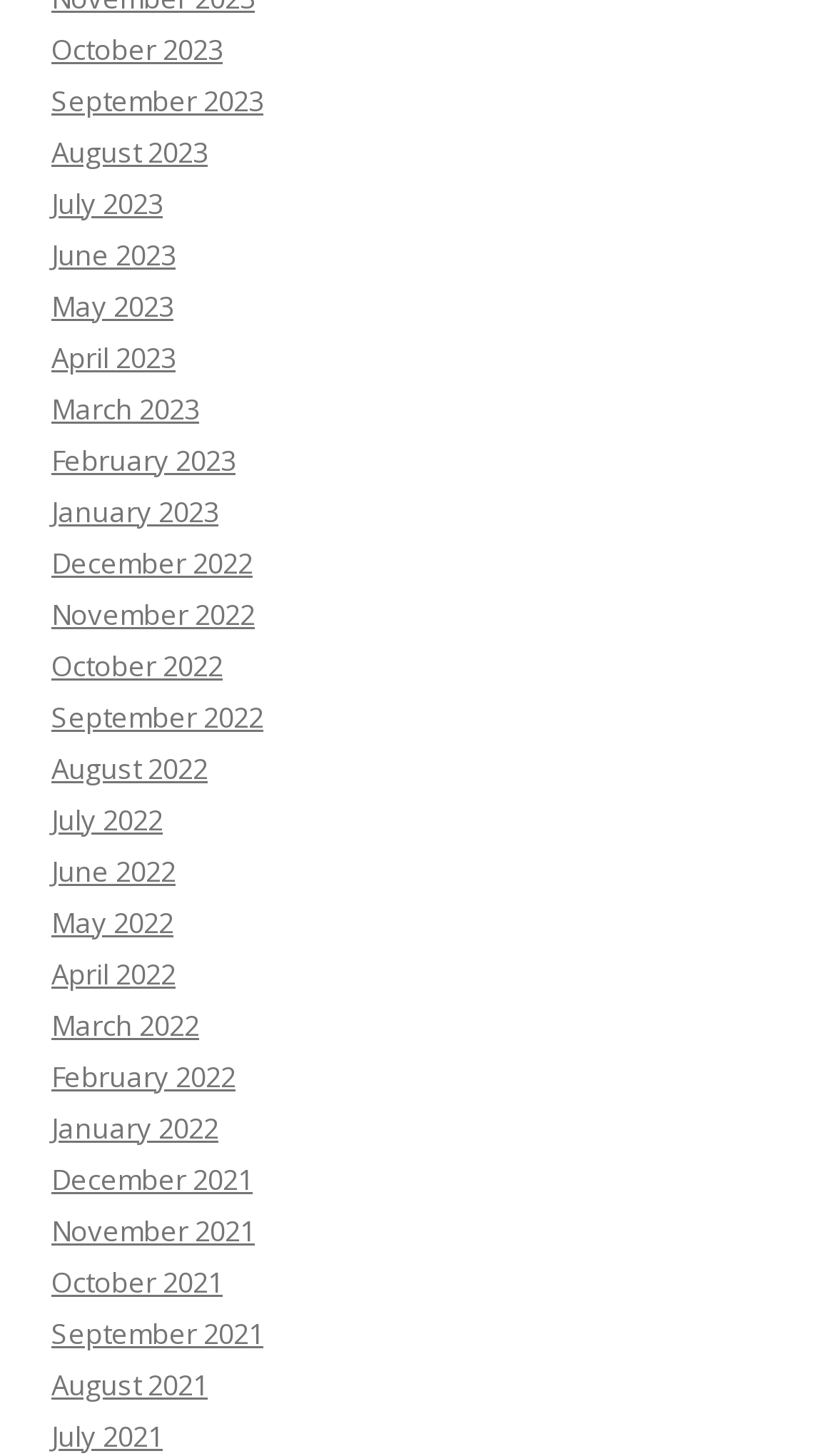Locate the bounding box of the UI element with the following description: "October 2023".

[0.062, 0.02, 0.267, 0.047]